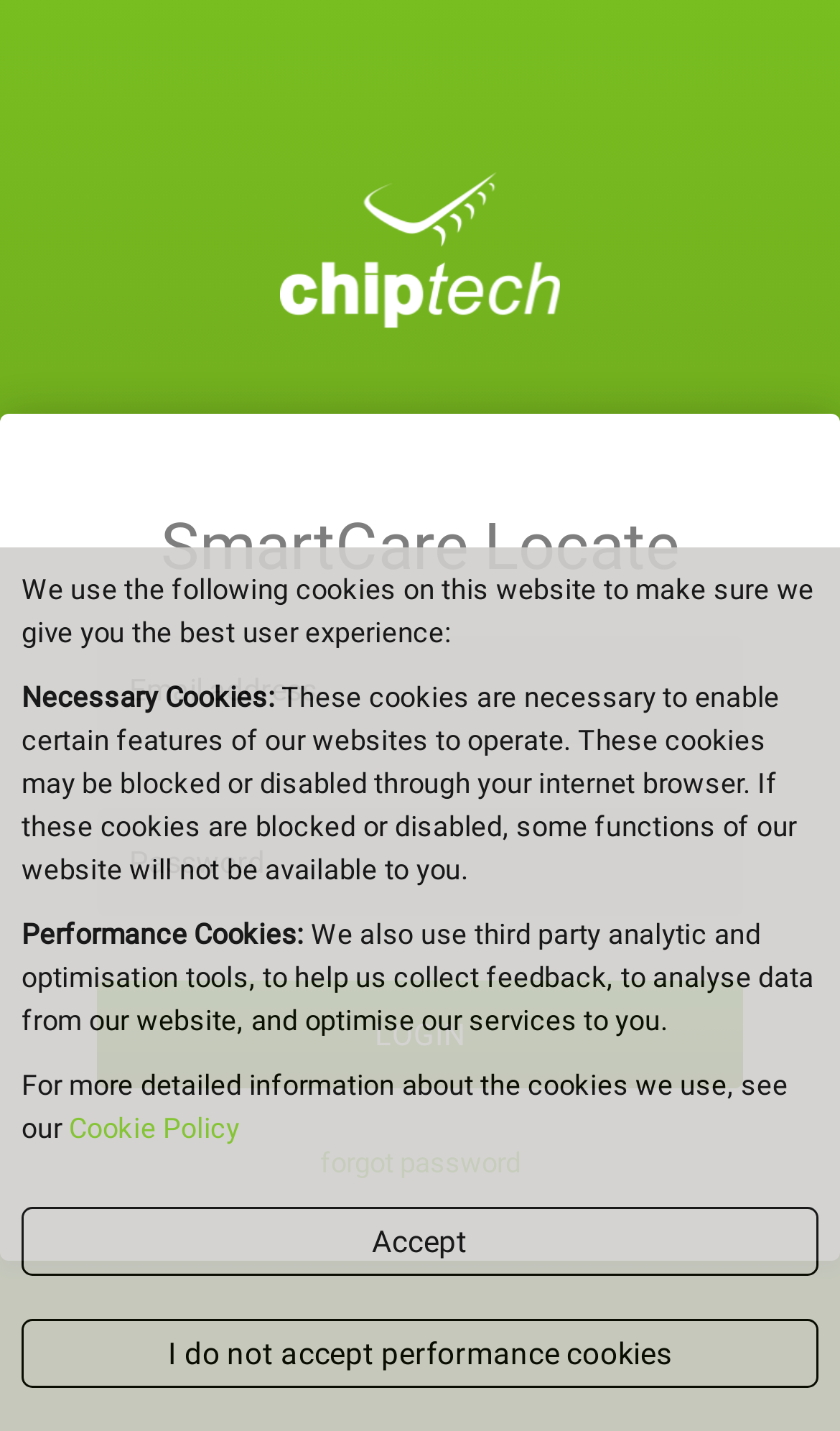Extract the bounding box coordinates of the UI element described: "Cookie Policy". Provide the coordinates in the format [left, top, right, bottom] with values ranging from 0 to 1.

[0.082, 0.777, 0.285, 0.8]